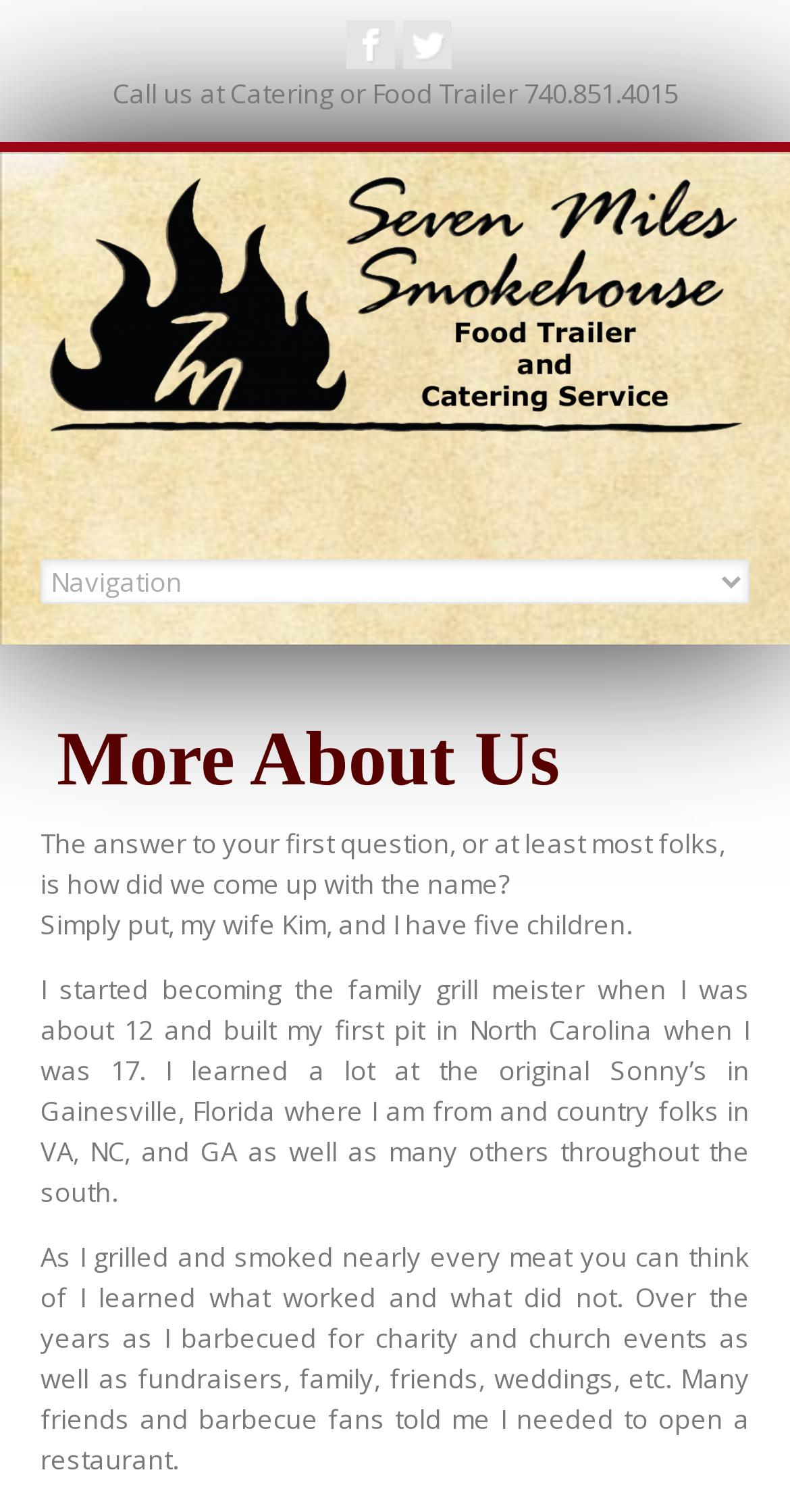What is the location where the owner learned a lot about barbecue?
Please answer the question with as much detail and depth as you can.

I found the answer by reading the StaticText element with the text 'I learned a lot at the original Sonny’s in Gainesville, Florida where I am from...' which is a child element of the heading 'More About Us' and has a bounding box coordinate of [0.051, 0.643, 0.949, 0.801].